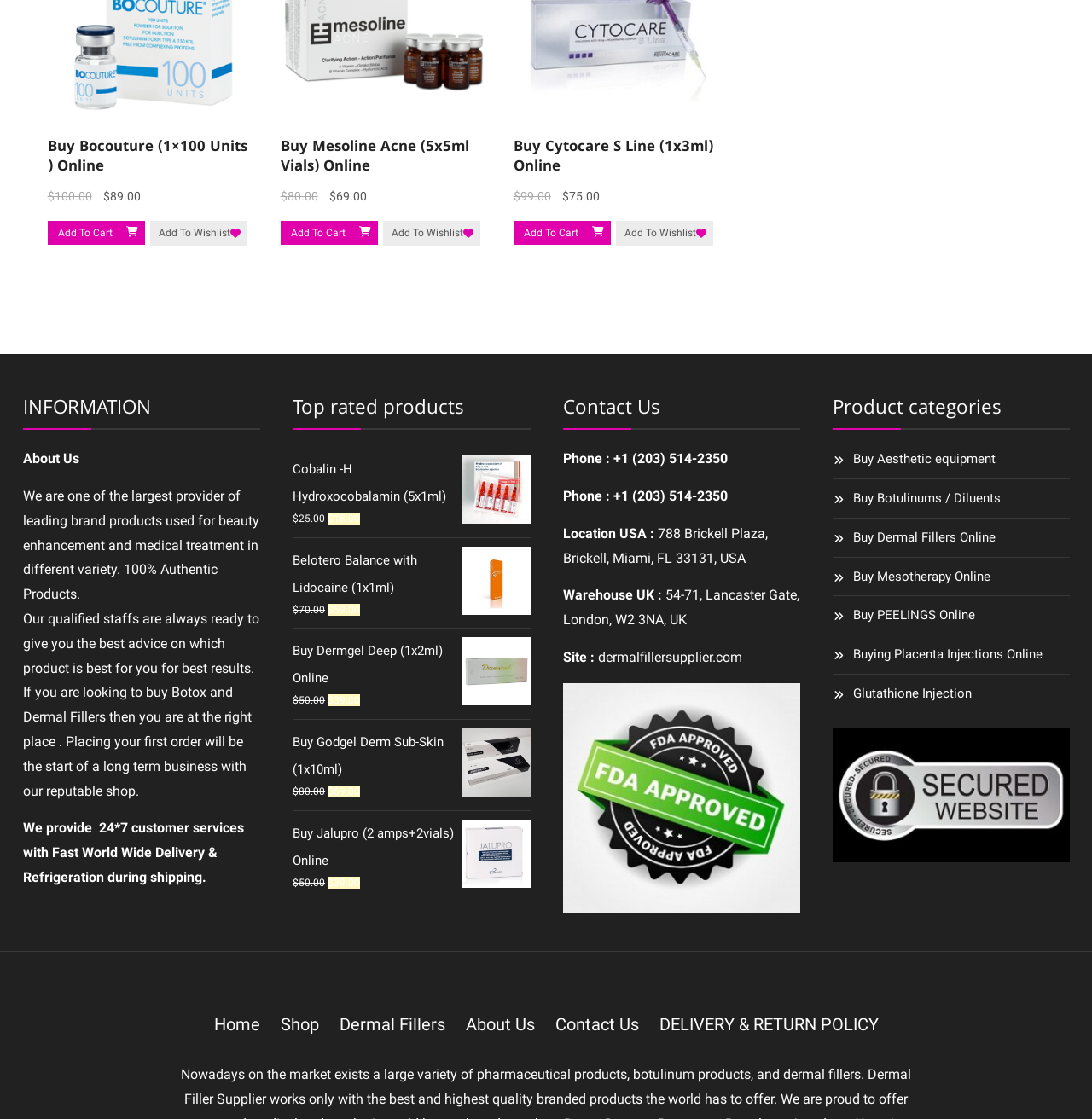Find the bounding box coordinates of the clickable area required to complete the following action: "Contact Us".

[0.515, 0.354, 0.733, 0.384]